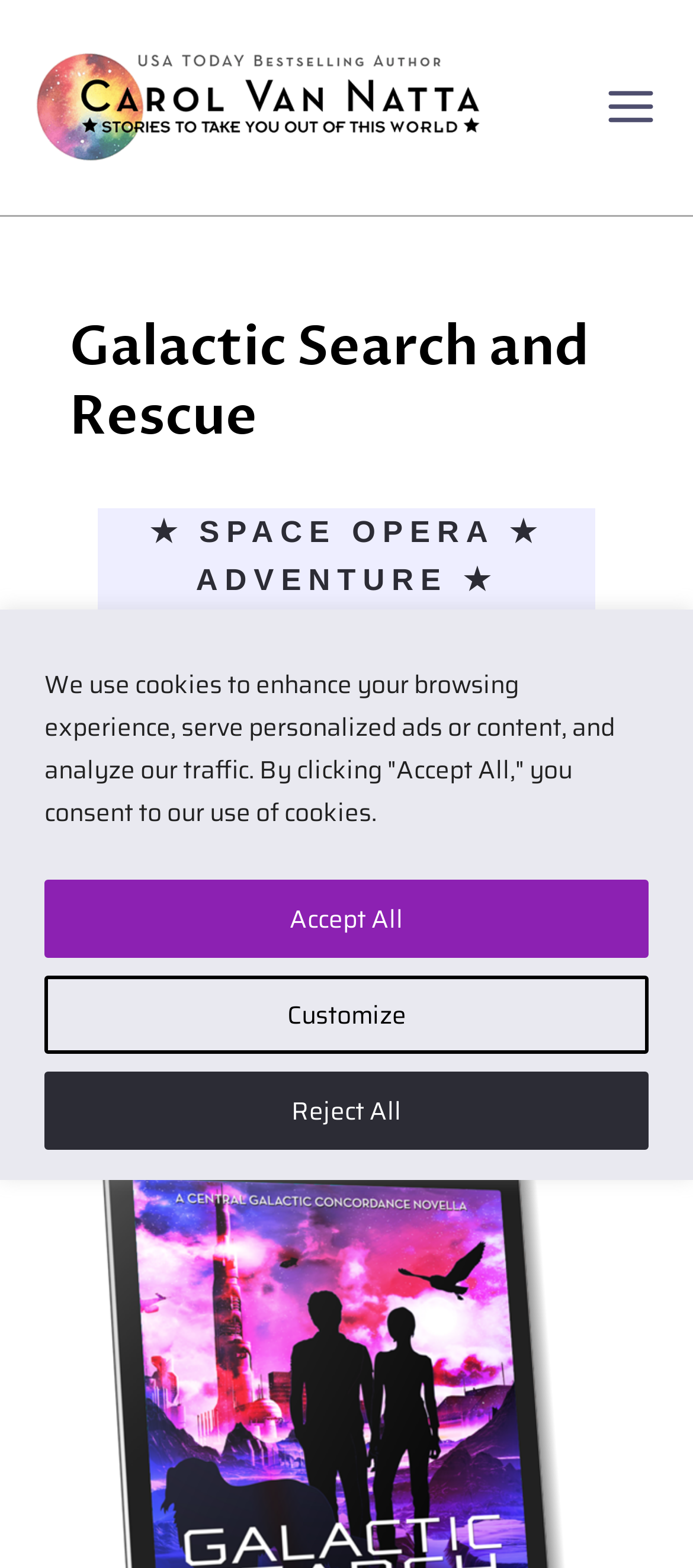Determine the bounding box coordinates of the clickable element to achieve the following action: 'Click the 'Menü anzeigen' button'. Provide the coordinates as four float values between 0 and 1, formatted as [left, top, right, bottom].

None